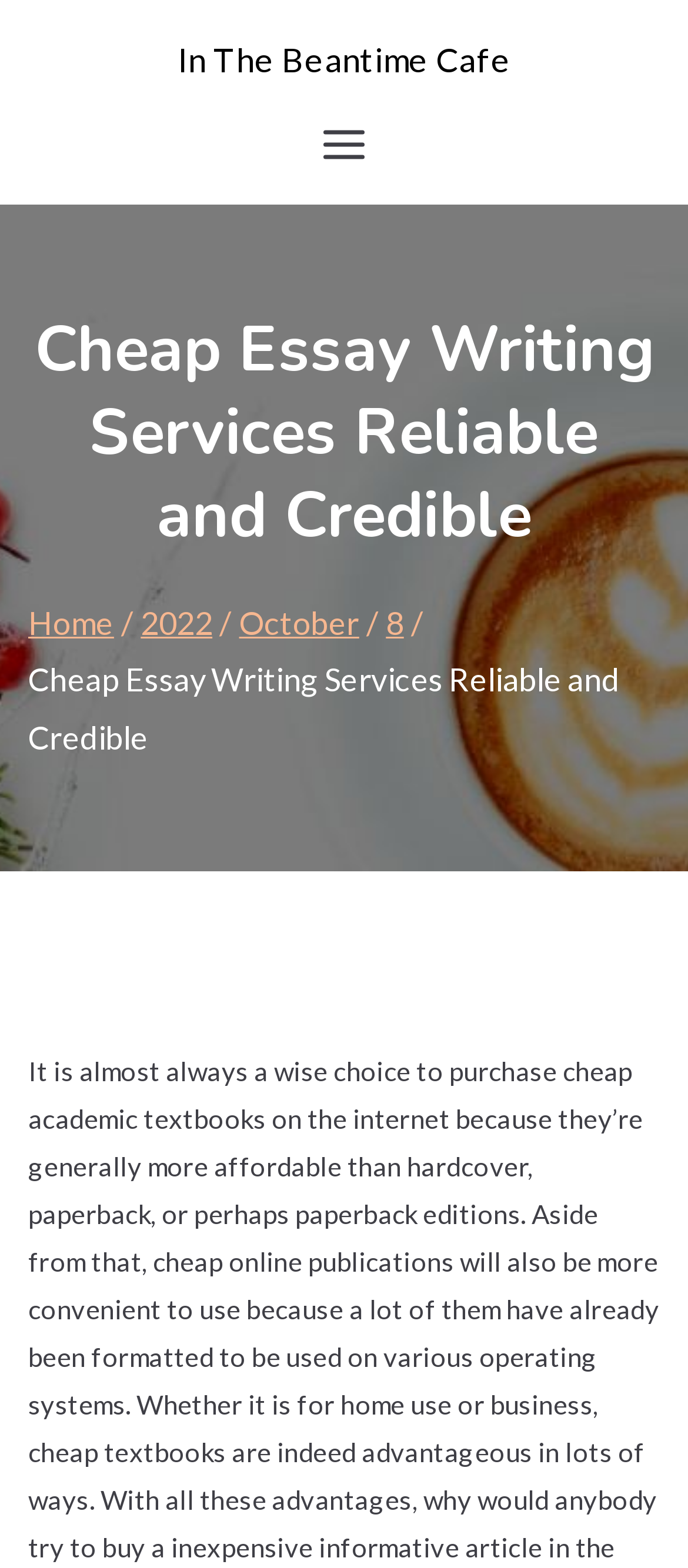Using the provided element description: "In The Beantime Cafe", identify the bounding box coordinates. The coordinates should be four floats between 0 and 1 in the order [left, top, right, bottom].

[0.258, 0.025, 0.742, 0.051]